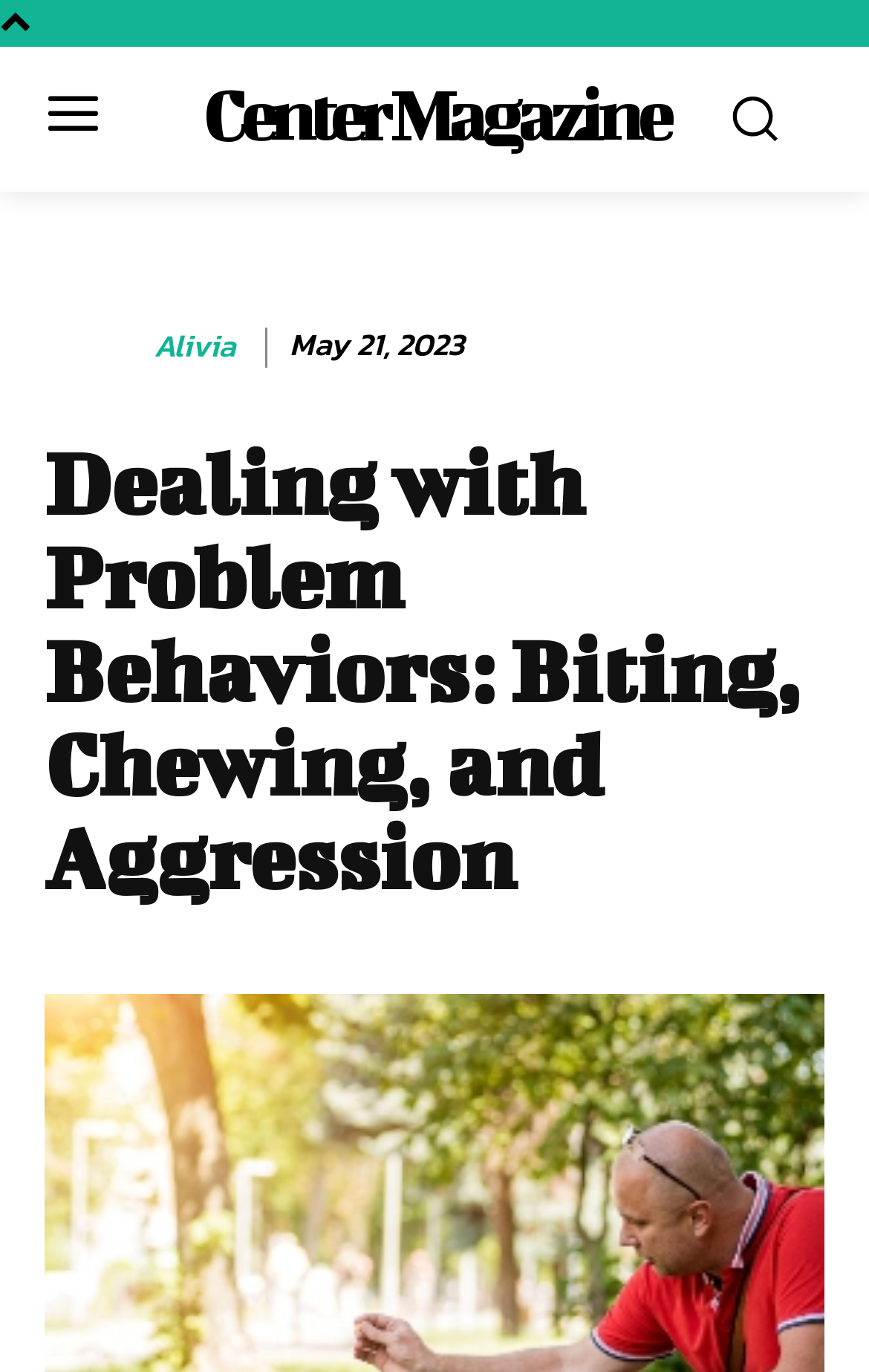Identify and provide the main heading of the webpage.

Dealing with Problem Behaviors: Biting, Chewing, and Aggression